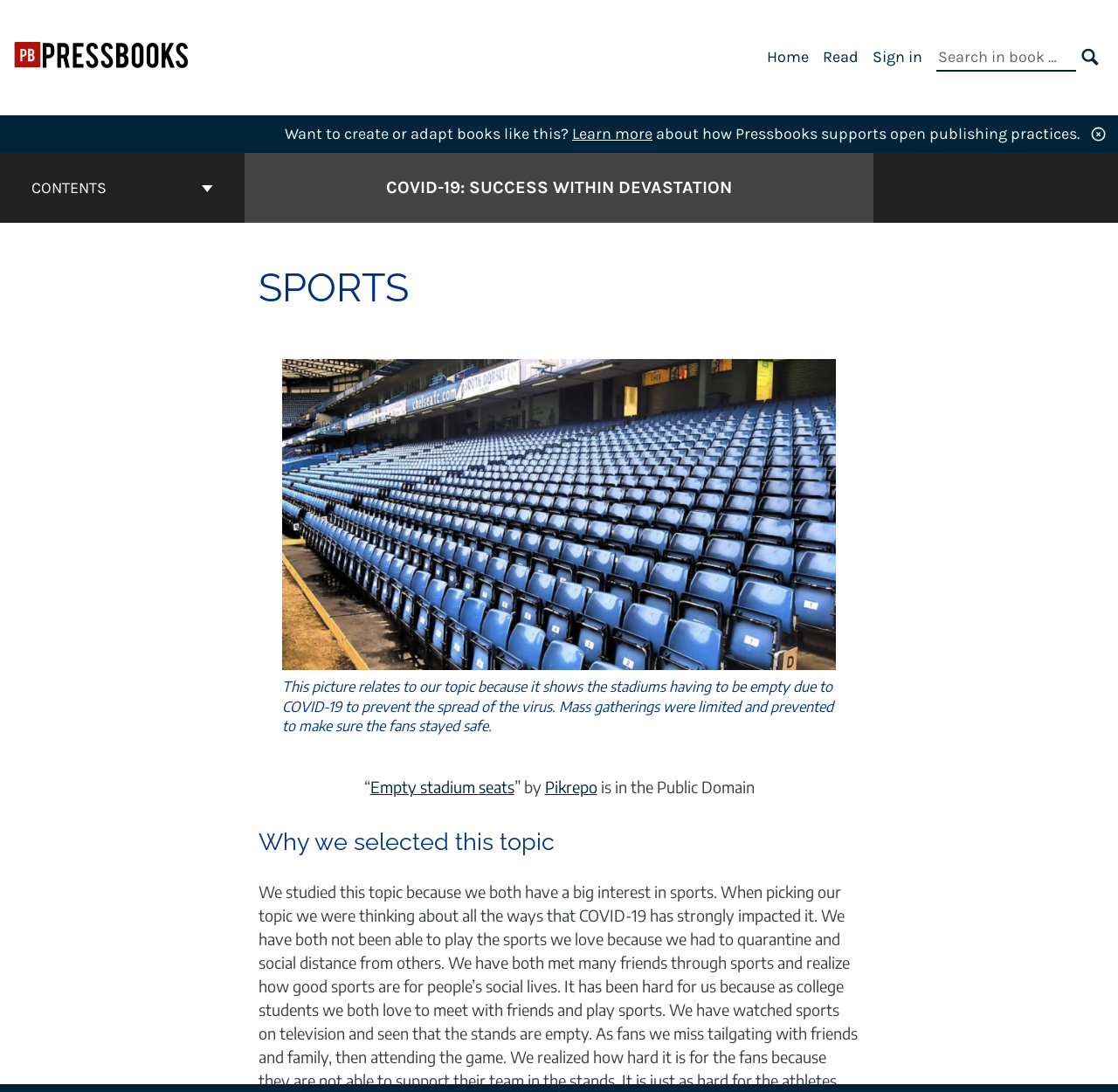What is the name of the book being discussed?
Relying on the image, give a concise answer in one word or a brief phrase.

COVID-19: Success Within Devastation